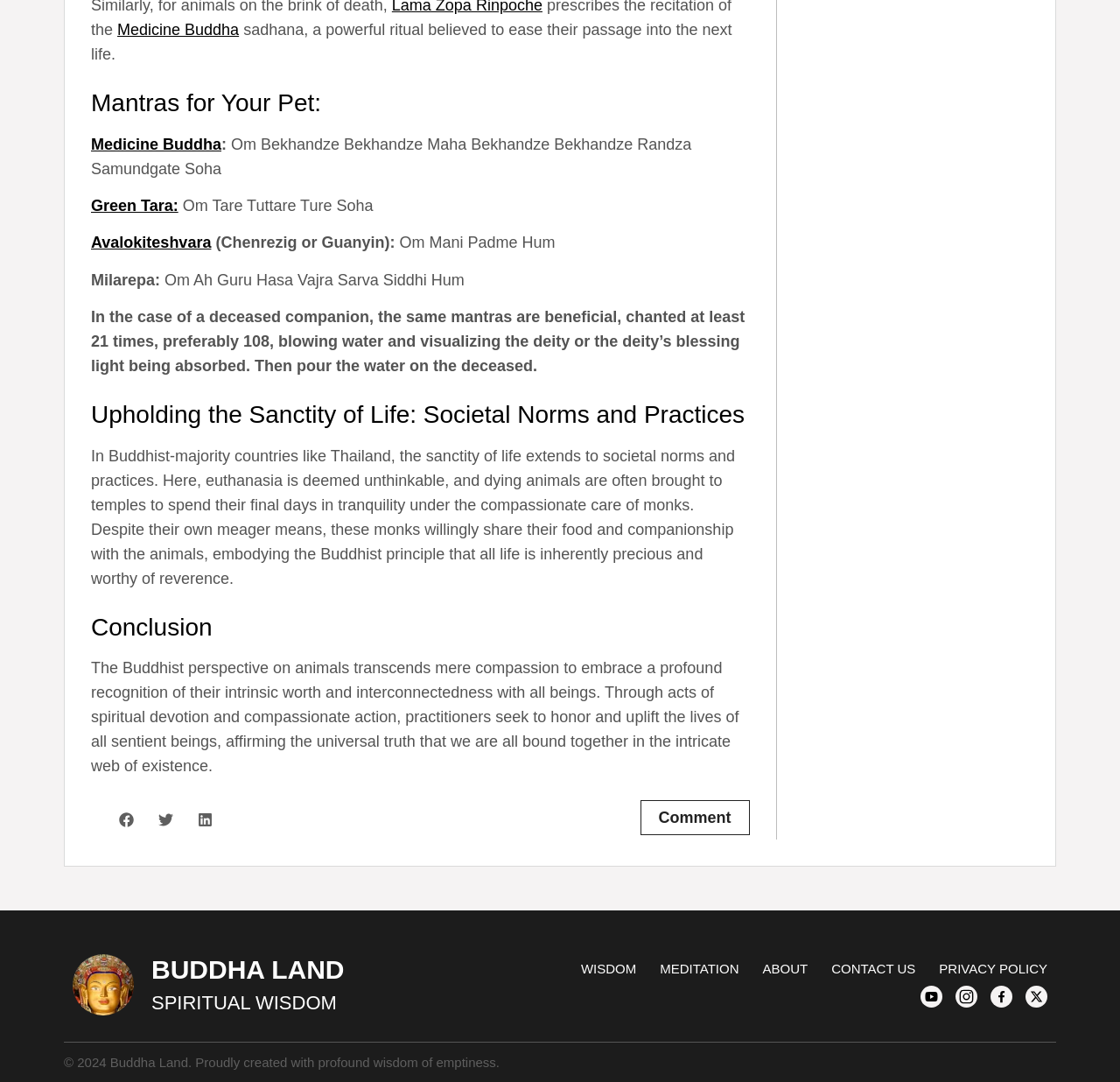Provide a short, one-word or phrase answer to the question below:
What is the attitude towards euthanasia in Buddhist-majority countries?

It is deemed unthinkable